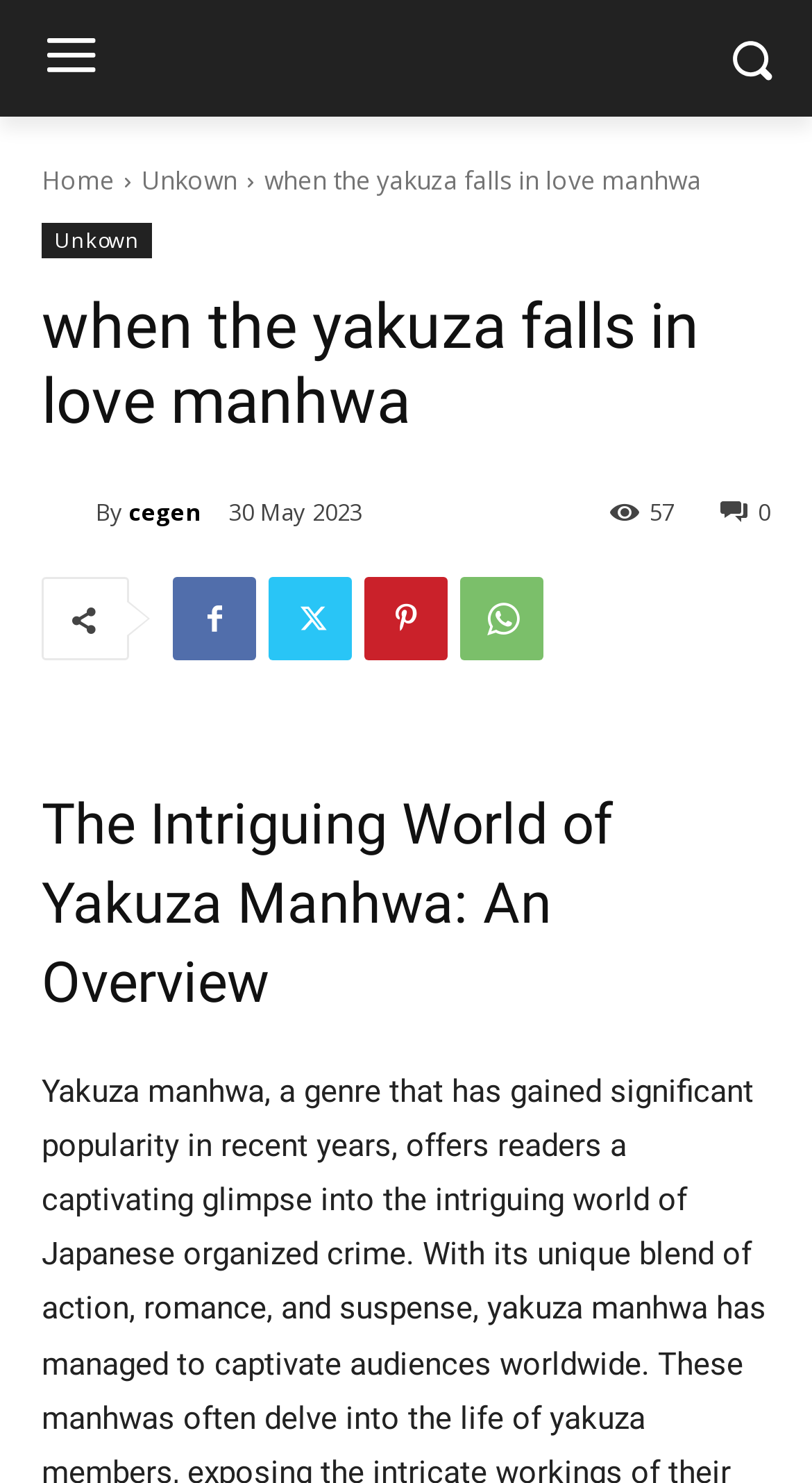Carefully examine the image and provide an in-depth answer to the question: How many chapters are available?

The number of chapters can be found on the right side of the webpage, which is displayed as a static text element with the number '57'.